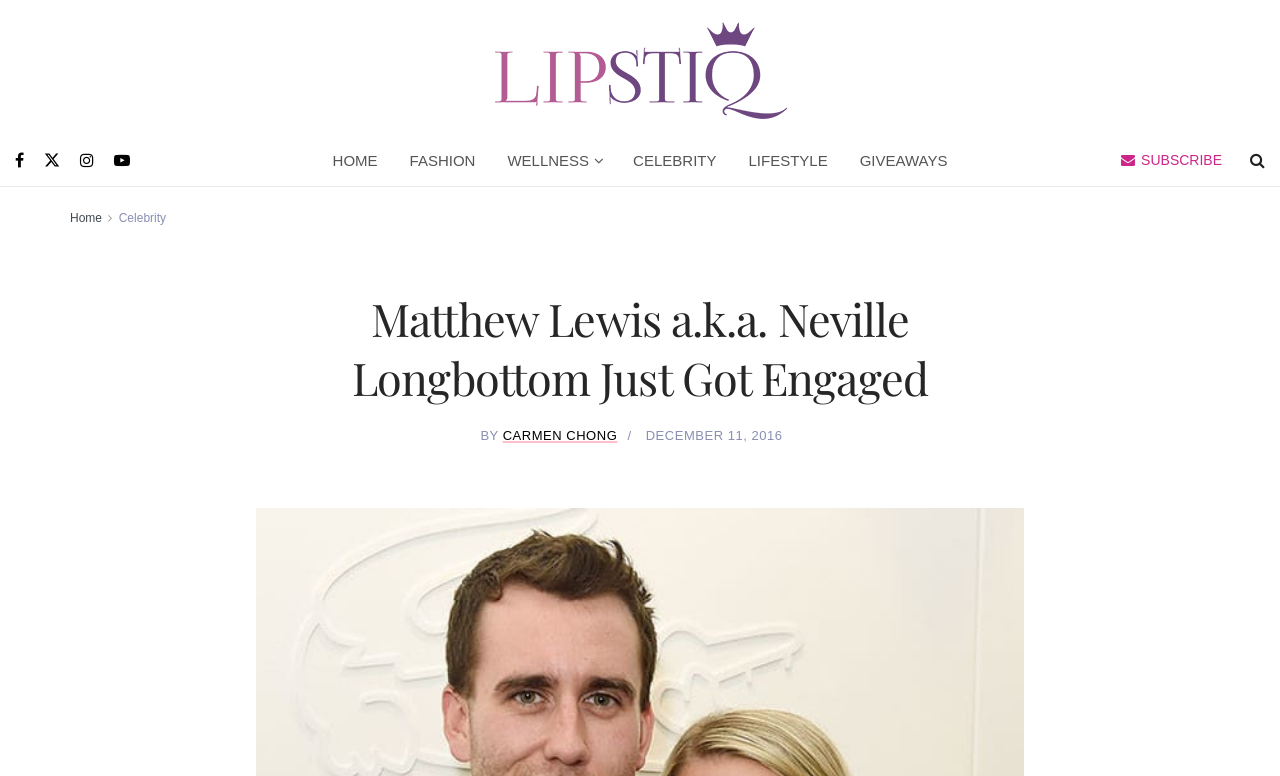Describe all visible elements and their arrangement on the webpage.

The webpage appears to be an article about Matthew Lewis, the actor who played Neville Longbottom in the Harry Potter series, getting engaged. At the top of the page, there is a logo of the website "LIPSTIQ" with a link to the homepage, accompanied by a small image of the logo. Below the logo, there are several social media links, including Facebook, Twitter, and Instagram, represented by their respective icons.

The main content of the page is divided into two sections. On the left side, there is a navigation menu with links to different categories, including "HOME", "FASHION", "WELLNESS", "CELEBRITY", "LIFESTYLE", and "GIVEAWAYS". On the right side, there is a heading that reads "Matthew Lewis a.k.a. Neville Longbottom Just Got Engaged" in a large font size.

Below the heading, there is a byline that reads "BY CARMEN CHONG" and a date "DECEMBER 11, 2016". The article itself is not described in the accessibility tree, but it likely contains text and possibly images related to the topic of Matthew Lewis' engagement.

At the bottom of the page, there is a link to subscribe to the website, represented by an envelope icon, and a link to an unknown page, represented by a magnifying glass icon.